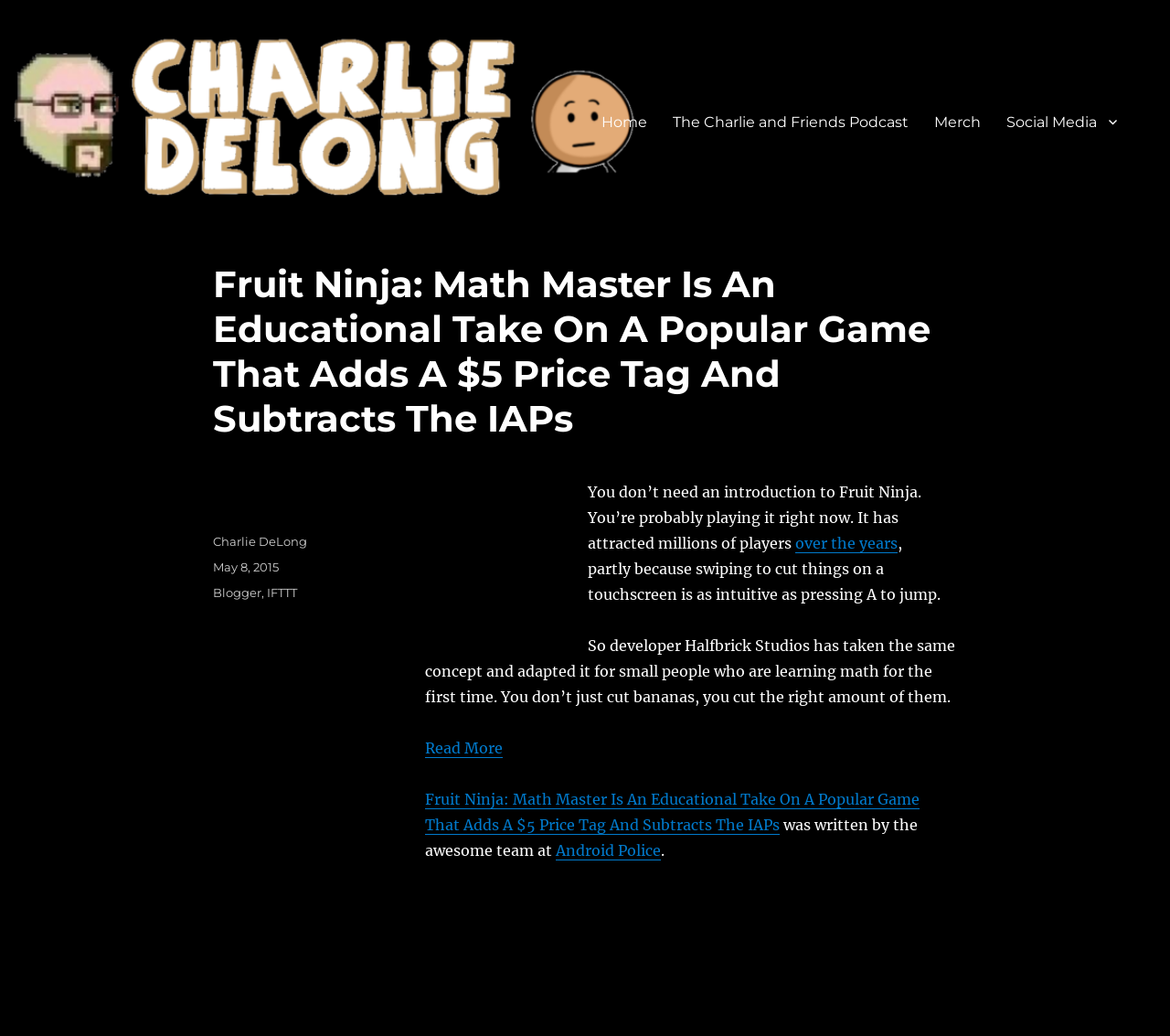Please determine the bounding box coordinates of the area that needs to be clicked to complete this task: 'Read the article about Fruit Ninja: Math Master'. The coordinates must be four float numbers between 0 and 1, formatted as [left, top, right, bottom].

[0.364, 0.713, 0.43, 0.731]